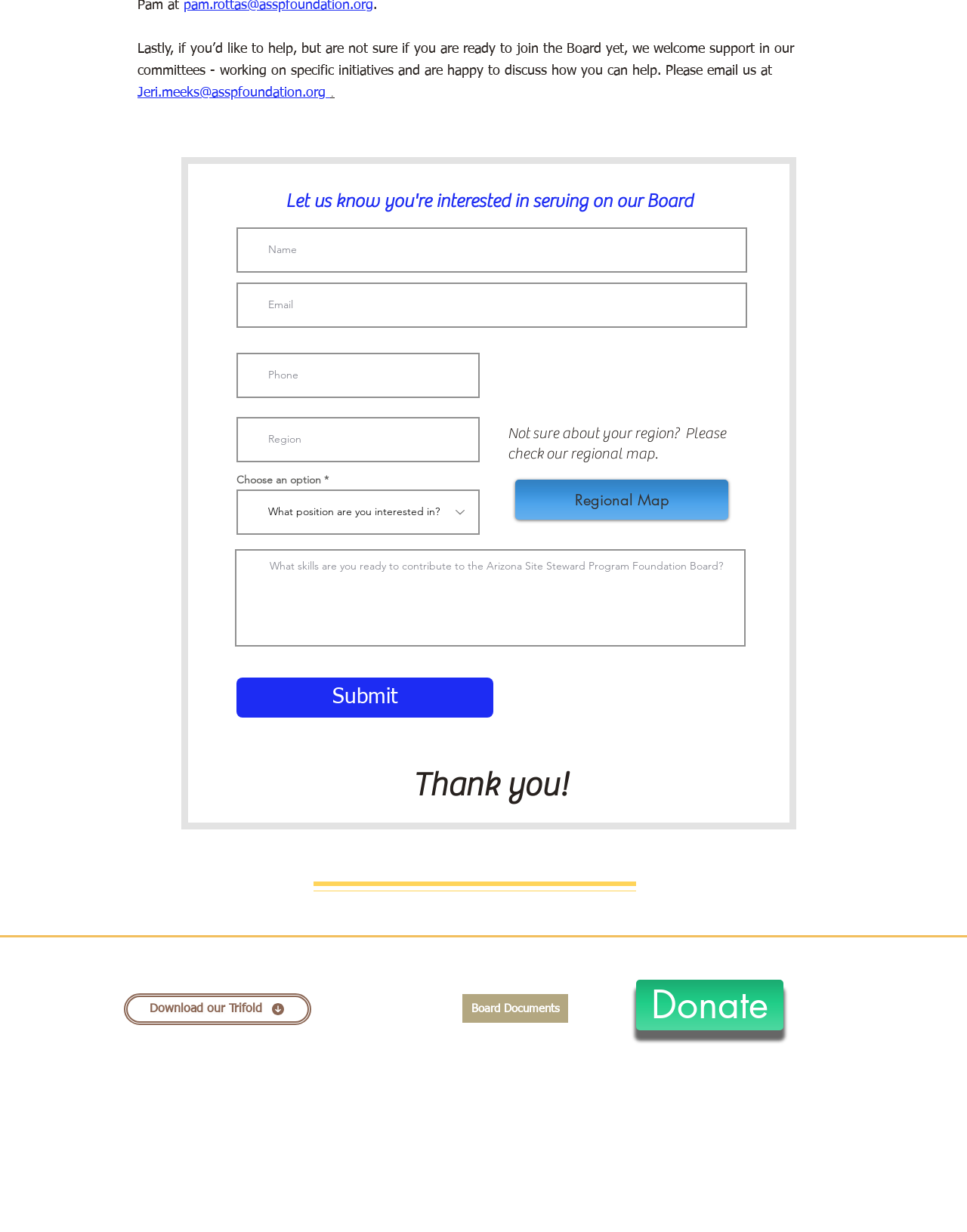What is the email address to contact for board support?
Based on the screenshot, give a detailed explanation to answer the question.

The email address can be found in the text 'Please email us at' followed by the email address 'Jeri.meeks@asspfoundation.org' which is a link.